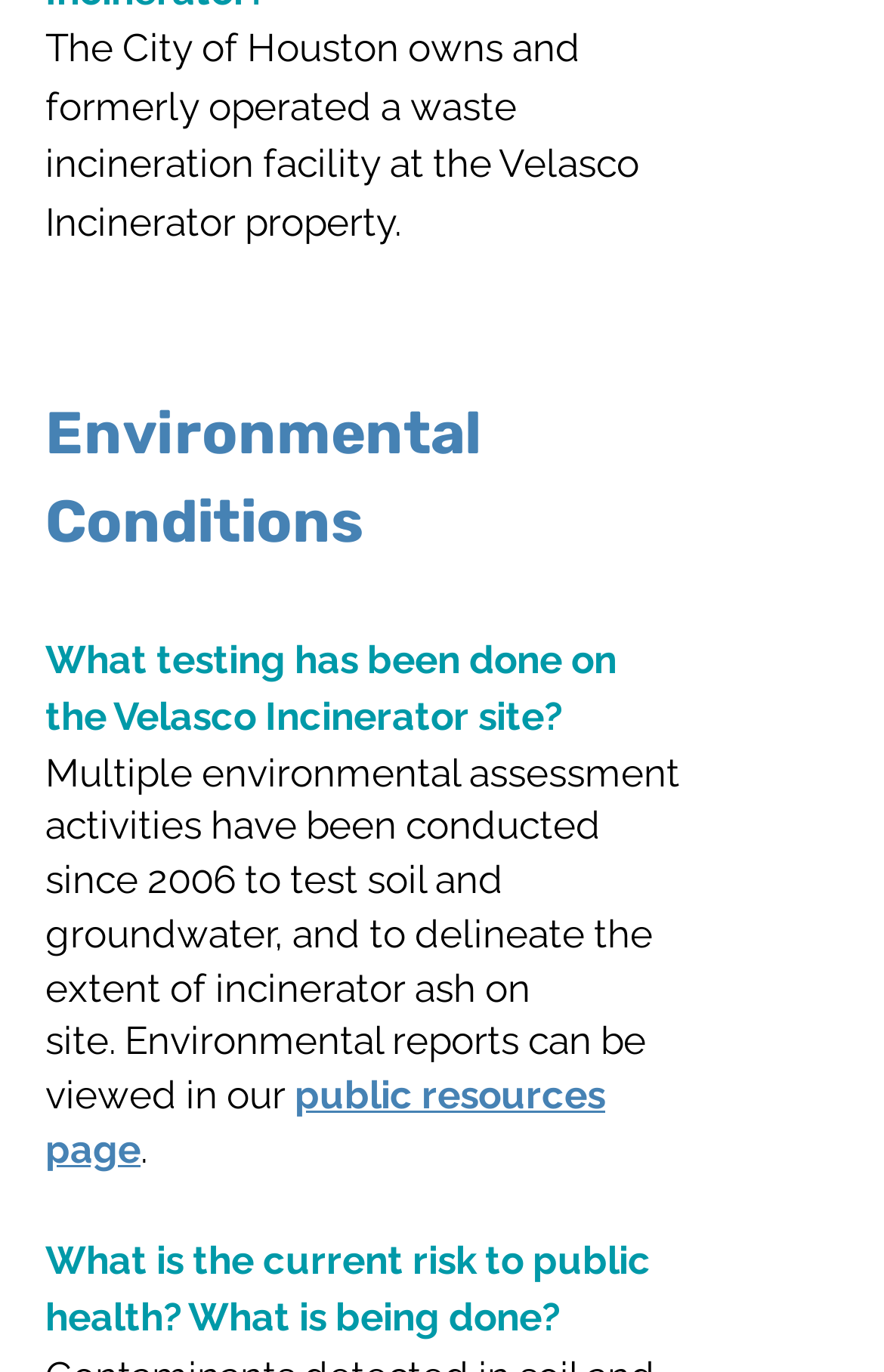Please answer the following question using a single word or phrase: 
What has been tested on the Velasco Incinerator site?

Soil and groundwater